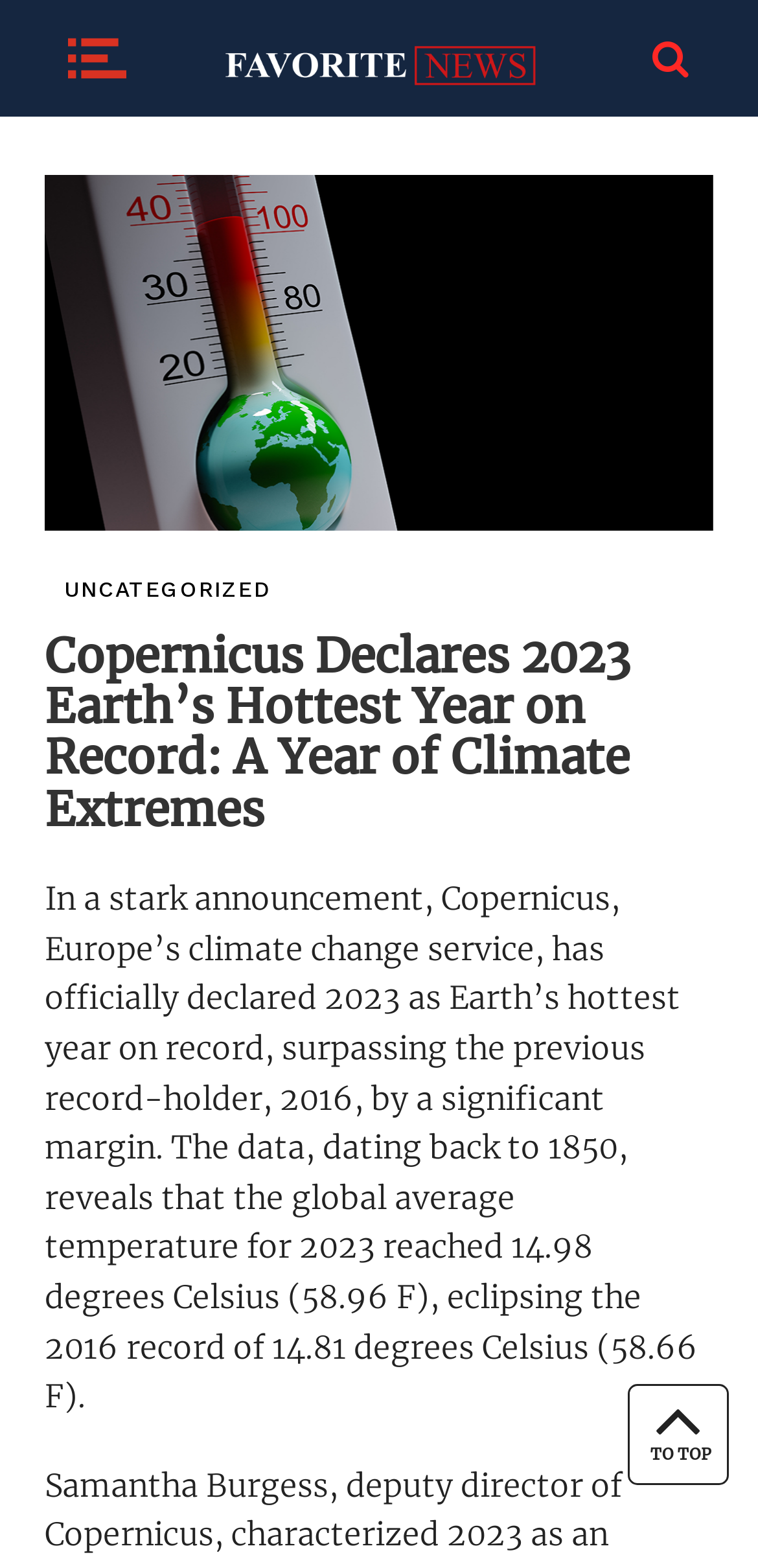Give a one-word or one-phrase response to the question: 
What is the global average temperature for 2023?

14.98 degrees Celsius